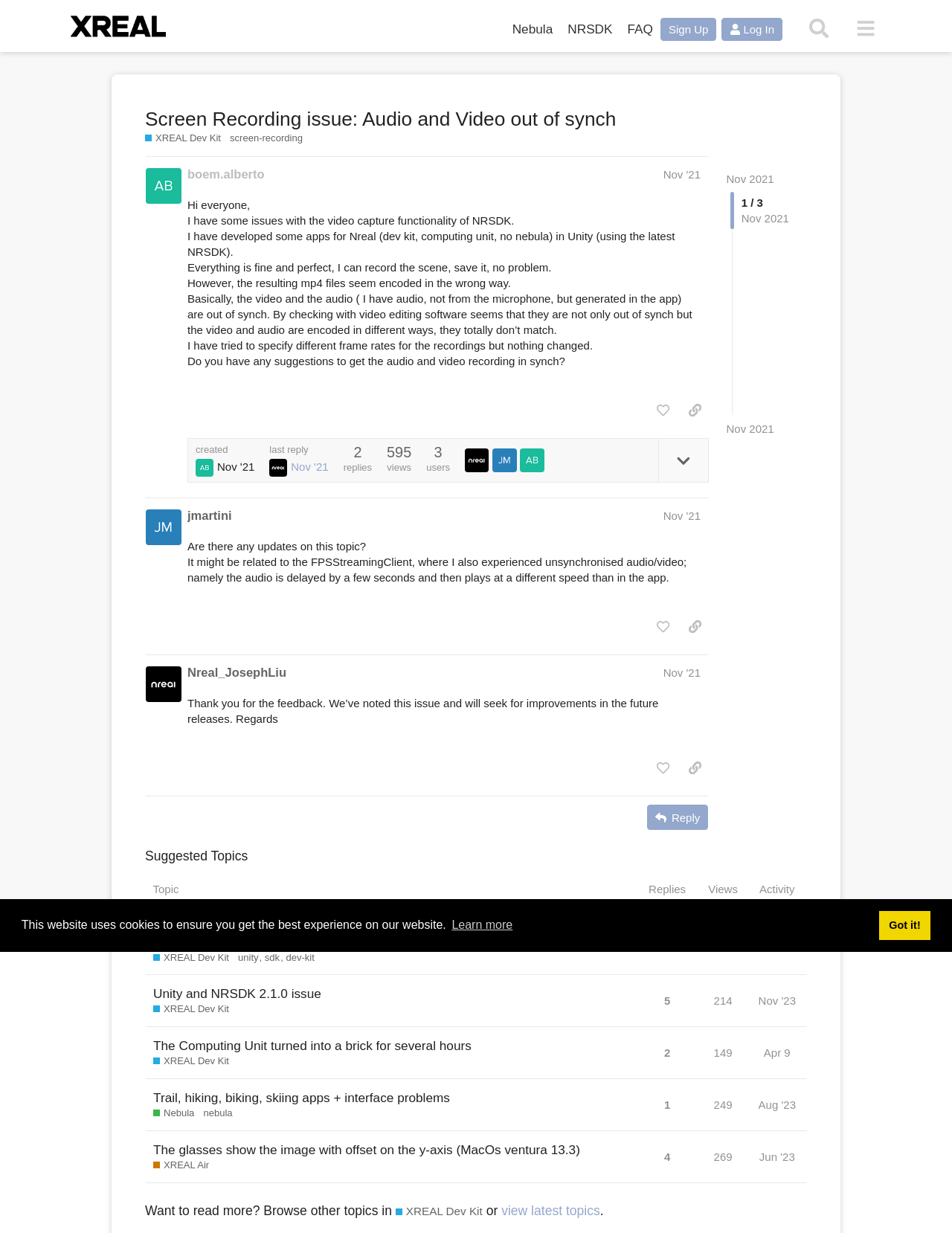What is the main title displayed on this webpage?

Screen Recording issue: Audio and Video out of synch